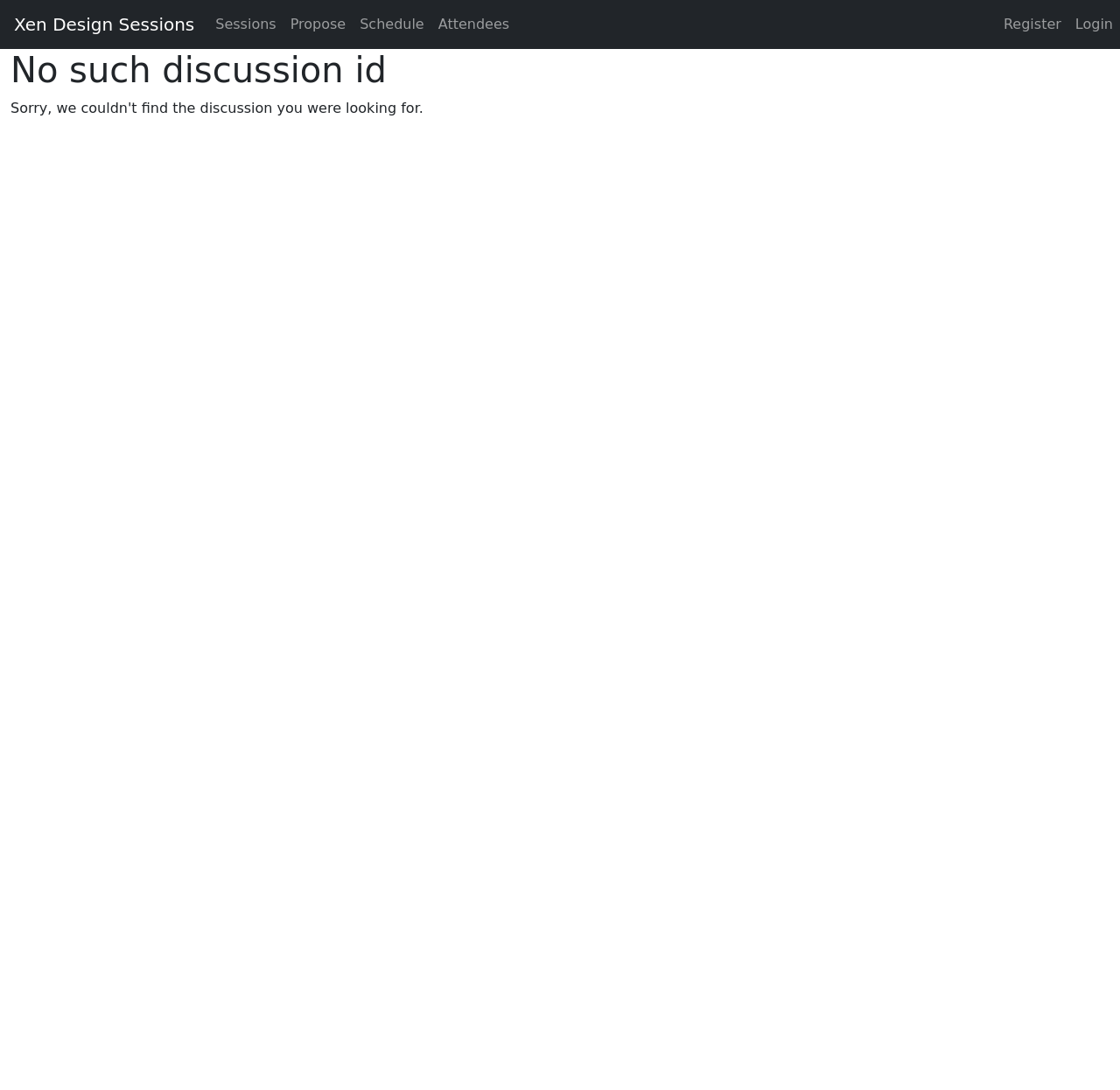What is the last link on the top?
Using the visual information from the image, give a one-word or short-phrase answer.

Login